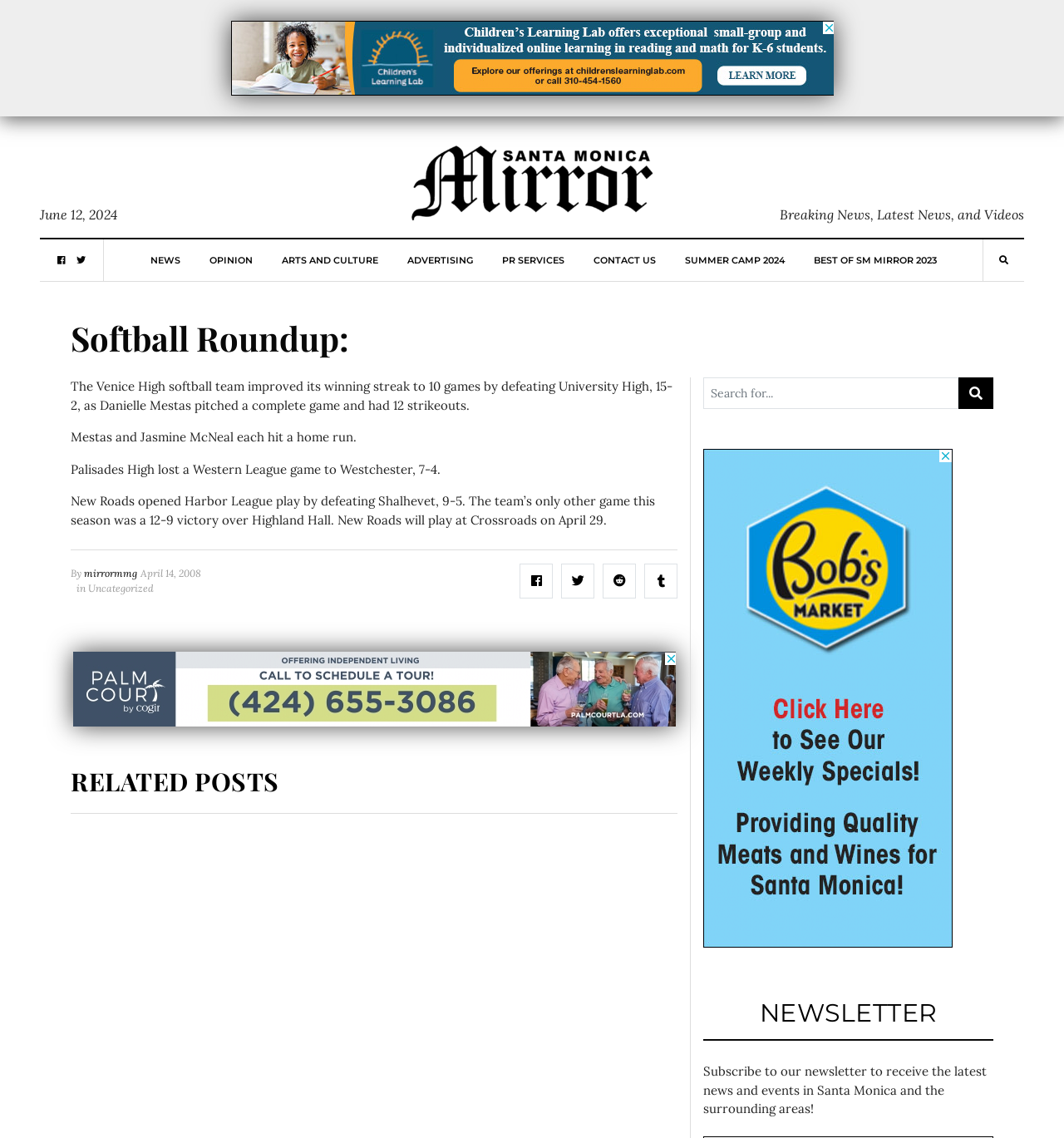Identify the bounding box coordinates for the element you need to click to achieve the following task: "Subscribe to the newsletter". Provide the bounding box coordinates as four float numbers between 0 and 1, in the form [left, top, right, bottom].

[0.661, 0.868, 0.934, 0.914]